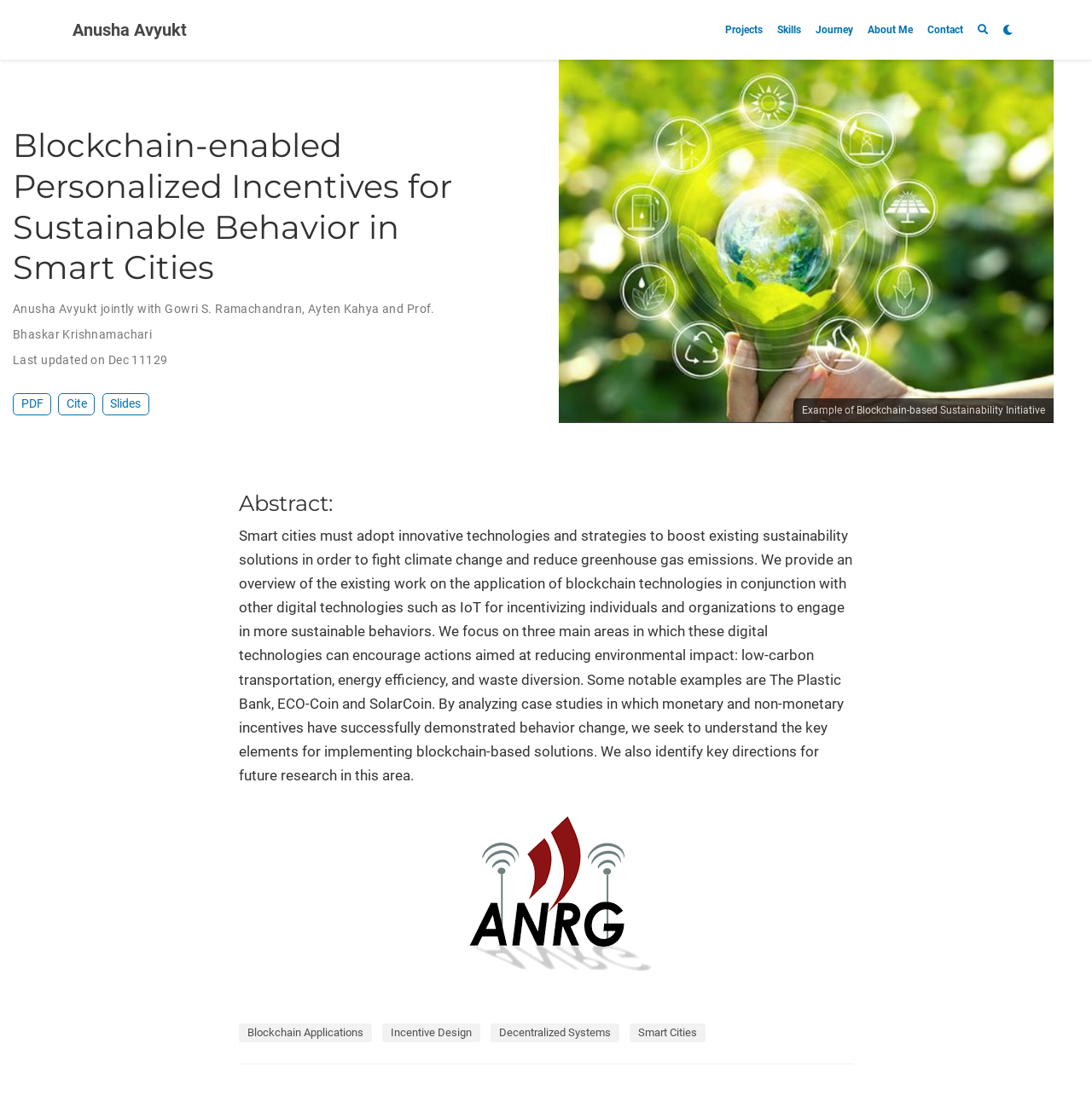What is the author of this project?
Your answer should be a single word or phrase derived from the screenshot.

Anusha Avyukt